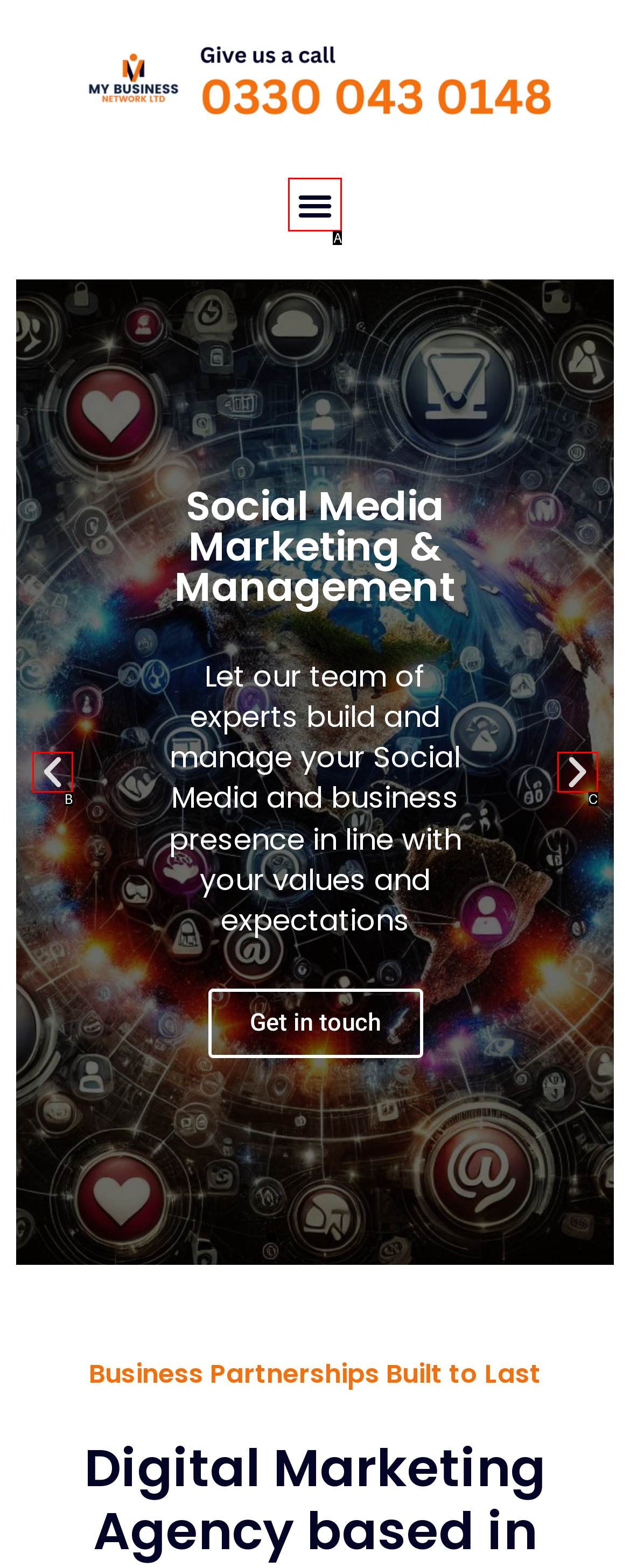With the provided description: Previous, select the most suitable HTML element. Respond with the letter of the selected option.

B